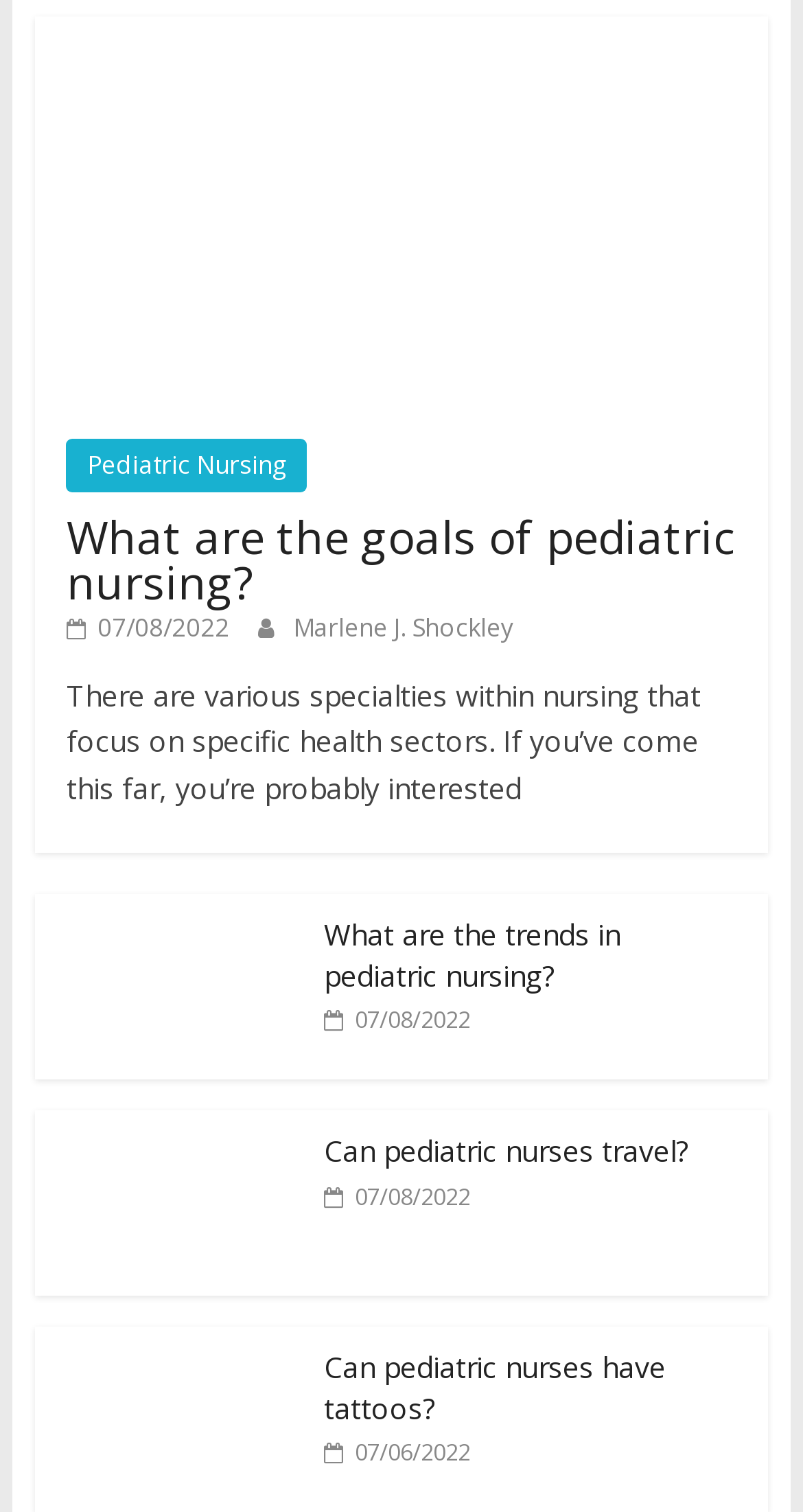Given the element description Pediatric Nursing, predict the bounding box coordinates for the UI element in the webpage screenshot. The format should be (top-left x, top-left y, bottom-right x, bottom-right y), and the values should be between 0 and 1.

[0.083, 0.291, 0.383, 0.325]